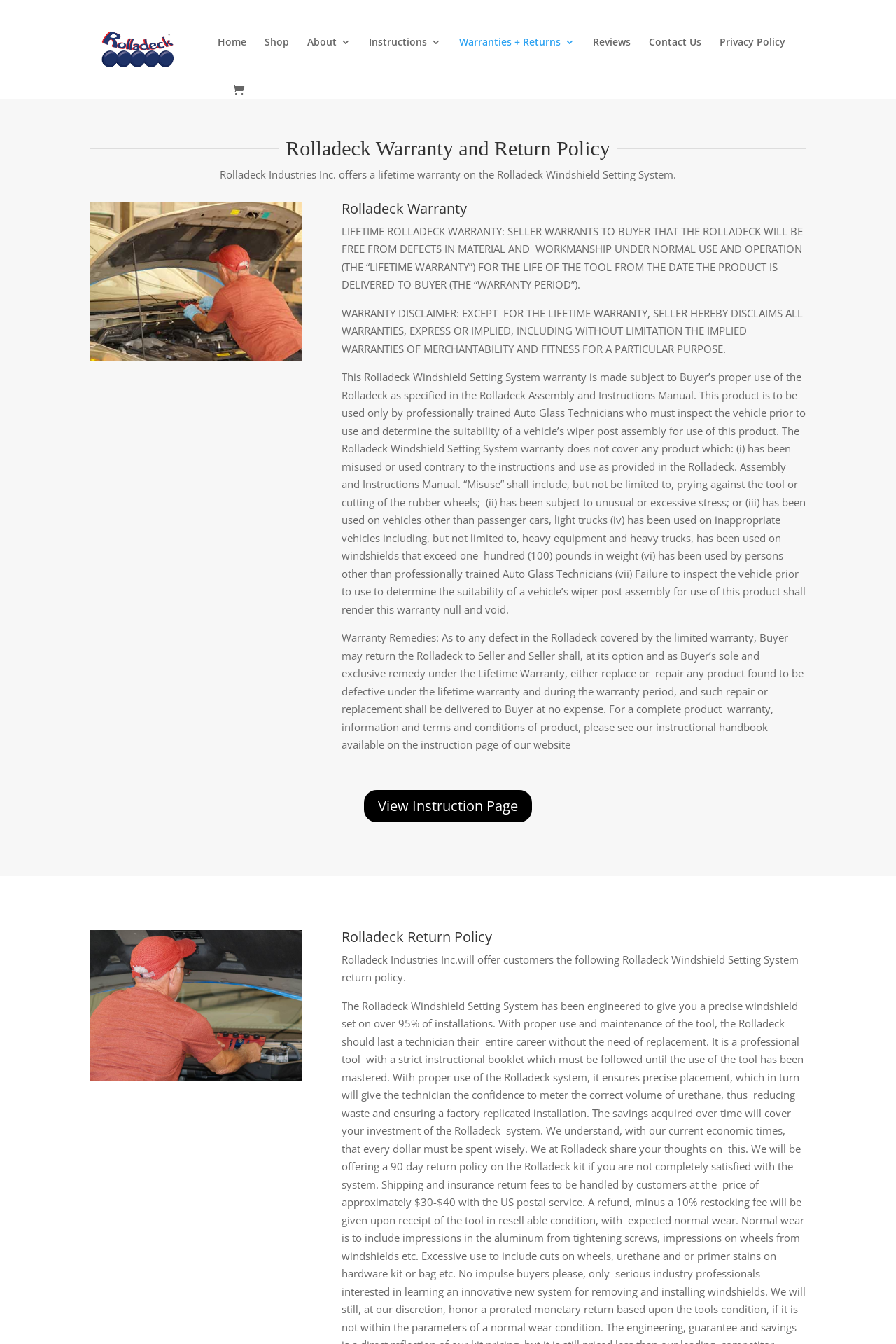What is the primary heading on this webpage?

Rolladeck Warranty and Return Policy